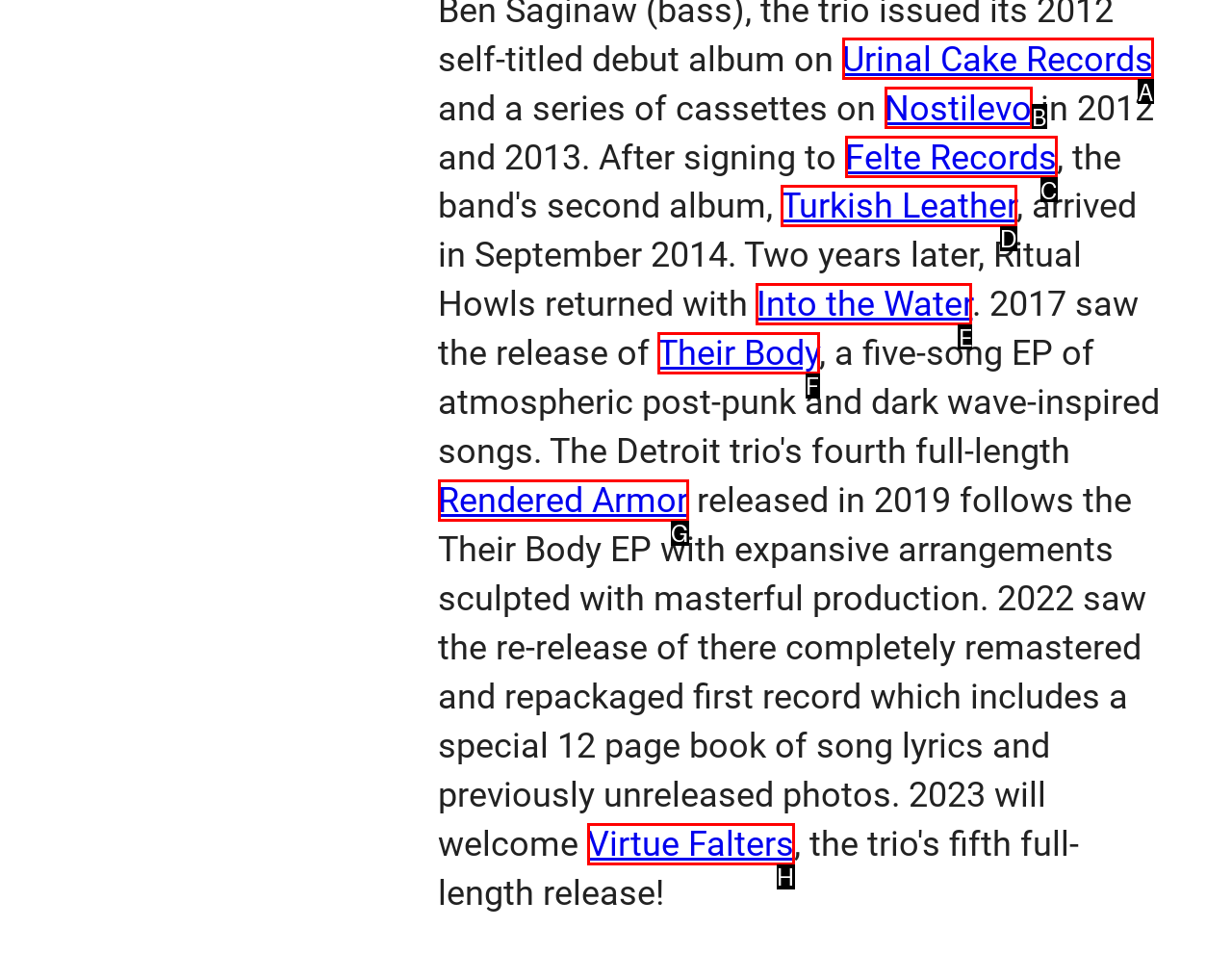From the options shown in the screenshot, tell me which lettered element I need to click to complete the task: Learn more about Into the Water.

E